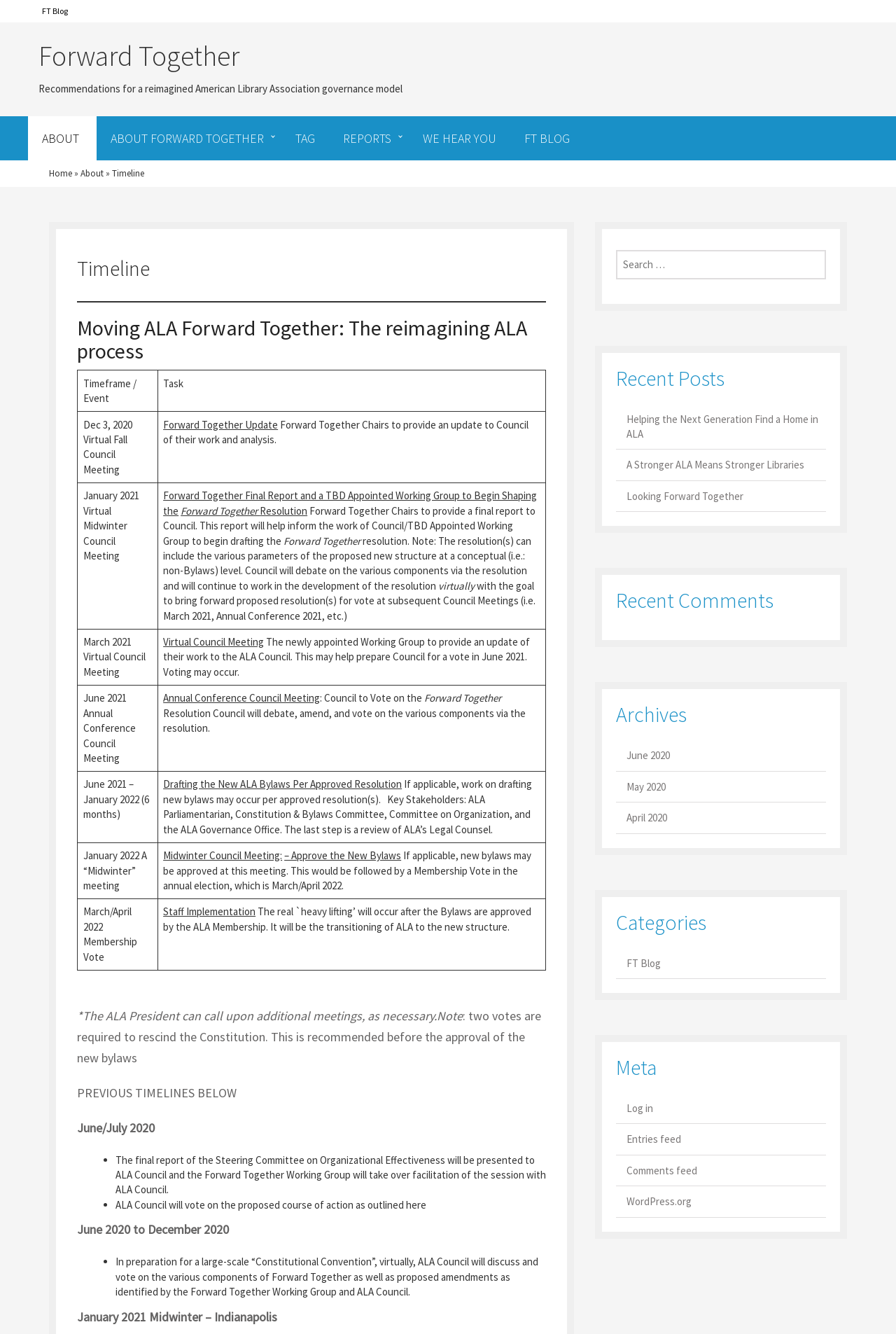Kindly provide the bounding box coordinates of the section you need to click on to fulfill the given instruction: "Search for something".

[0.688, 0.188, 0.922, 0.209]